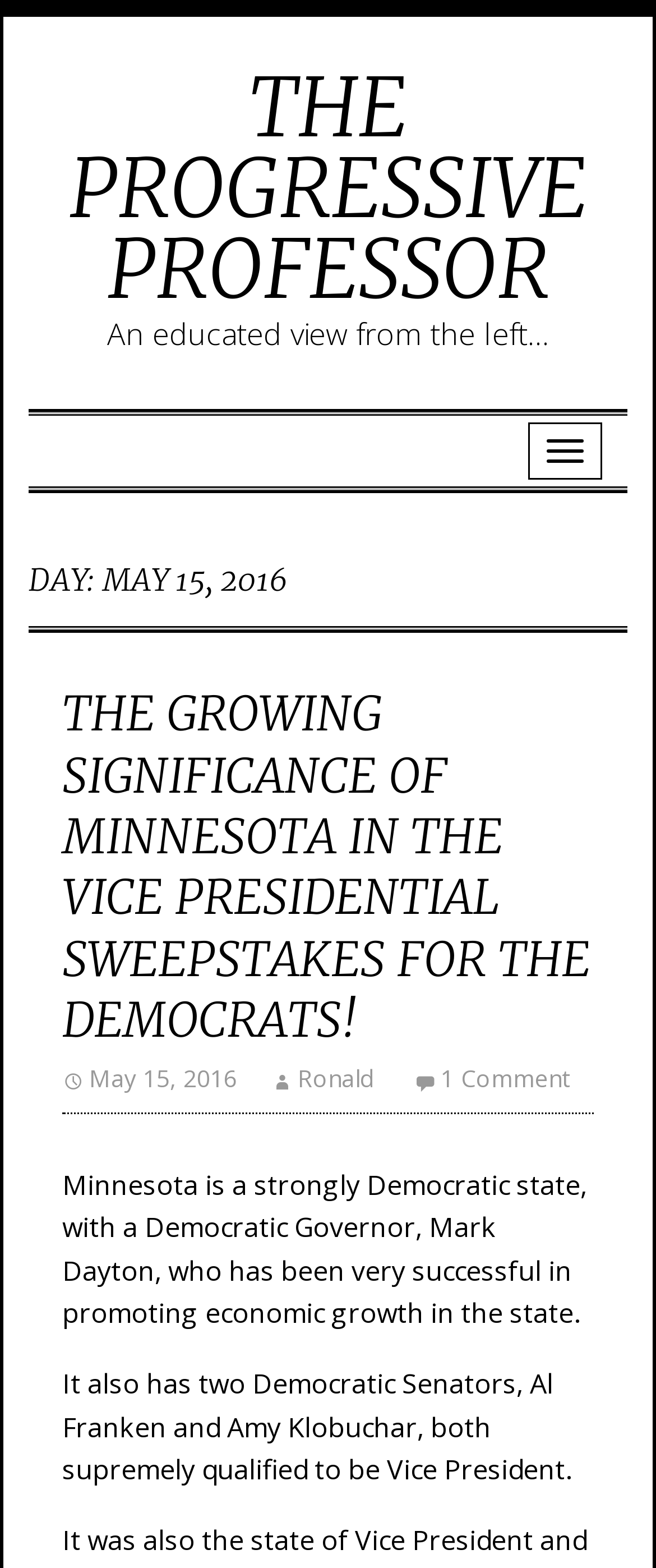Predict the bounding box of the UI element based on the description: "May 15, 2016". The coordinates should be four float numbers between 0 and 1, formatted as [left, top, right, bottom].

[0.095, 0.677, 0.362, 0.697]